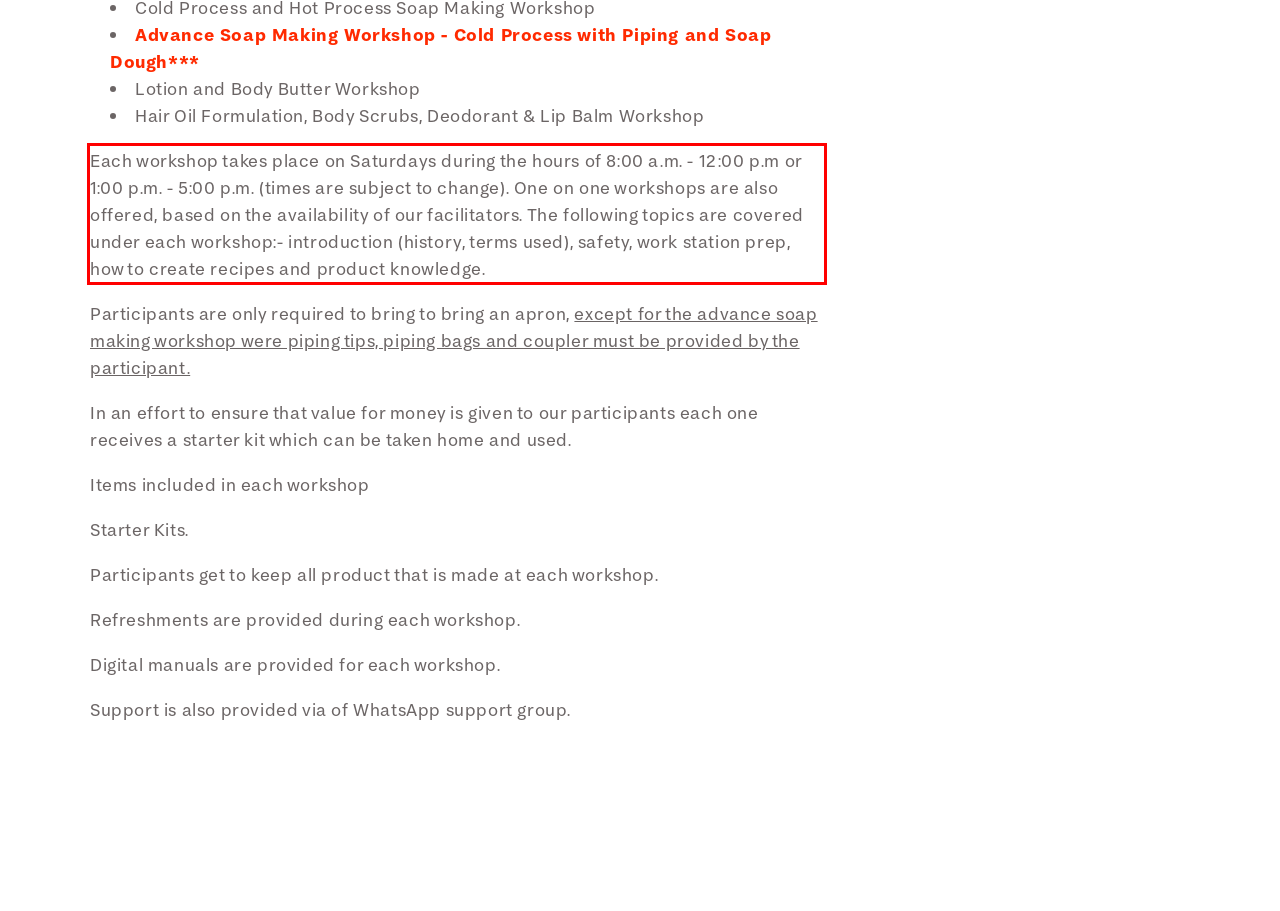You are looking at a screenshot of a webpage with a red rectangle bounding box. Use OCR to identify and extract the text content found inside this red bounding box.

Each workshop takes place on Saturdays during the hours of 8:00 a.m. - 12:00 p.m or 1:00 p.m. - 5:00 p.m. (times are subject to change). One on one workshops are also offered, based on the availability of our facilitators. The following topics are covered under each workshop:- introduction (history, terms used), safety, work station prep, how to create recipes and product knowledge.